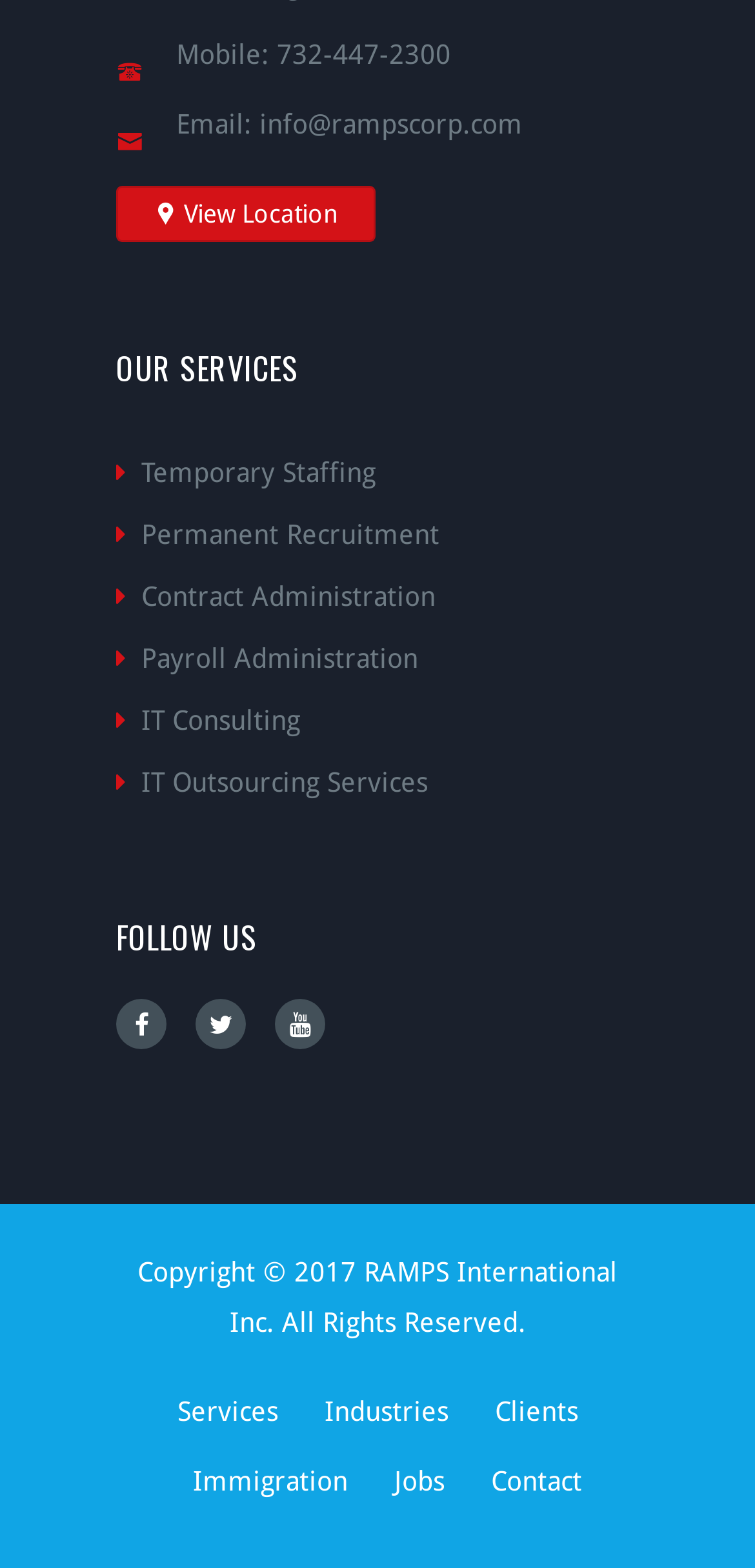Highlight the bounding box coordinates of the region I should click on to meet the following instruction: "Contact us via phone".

[0.367, 0.024, 0.597, 0.044]